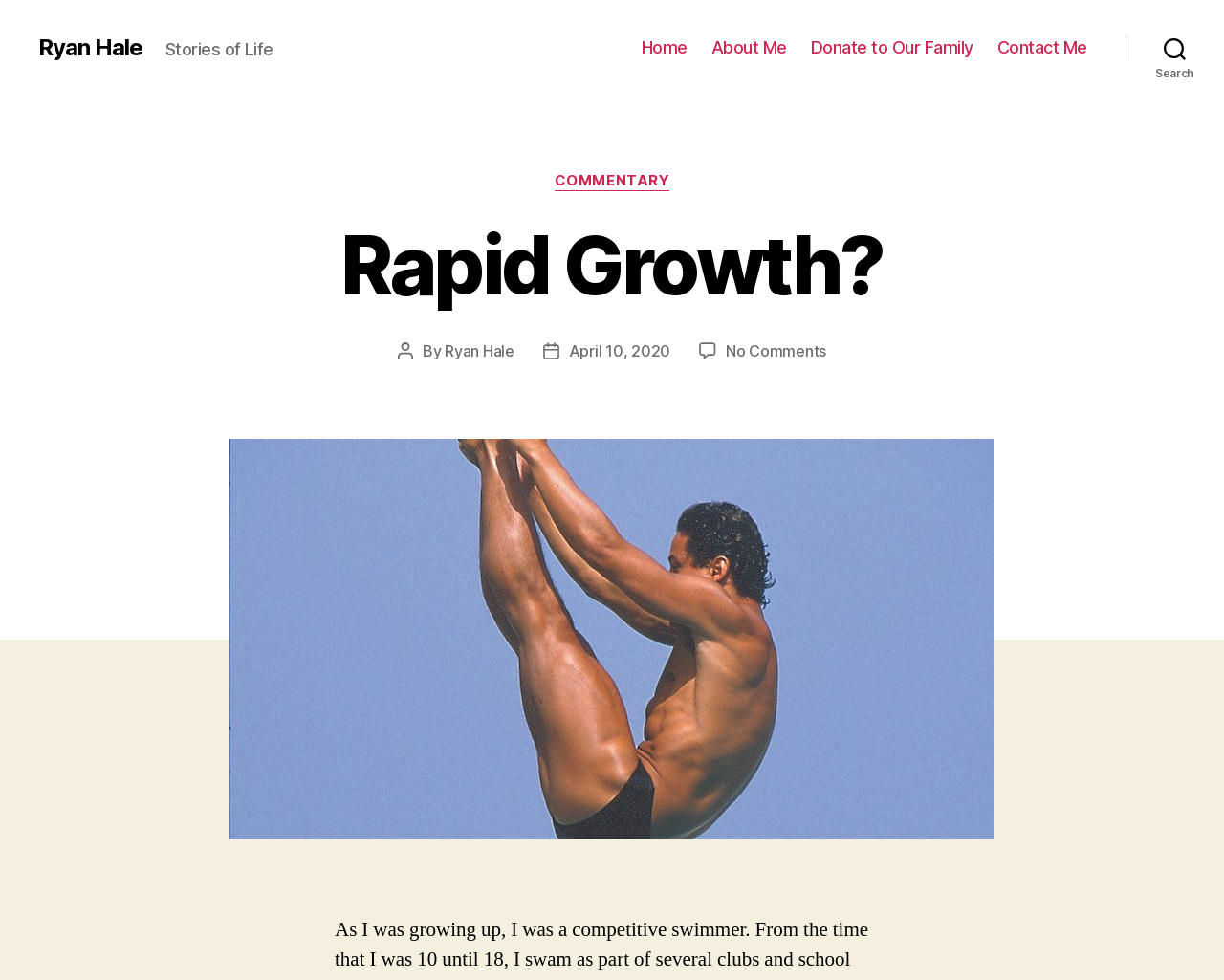Please reply with a single word or brief phrase to the question: 
What is the name of the author?

Ryan Hale